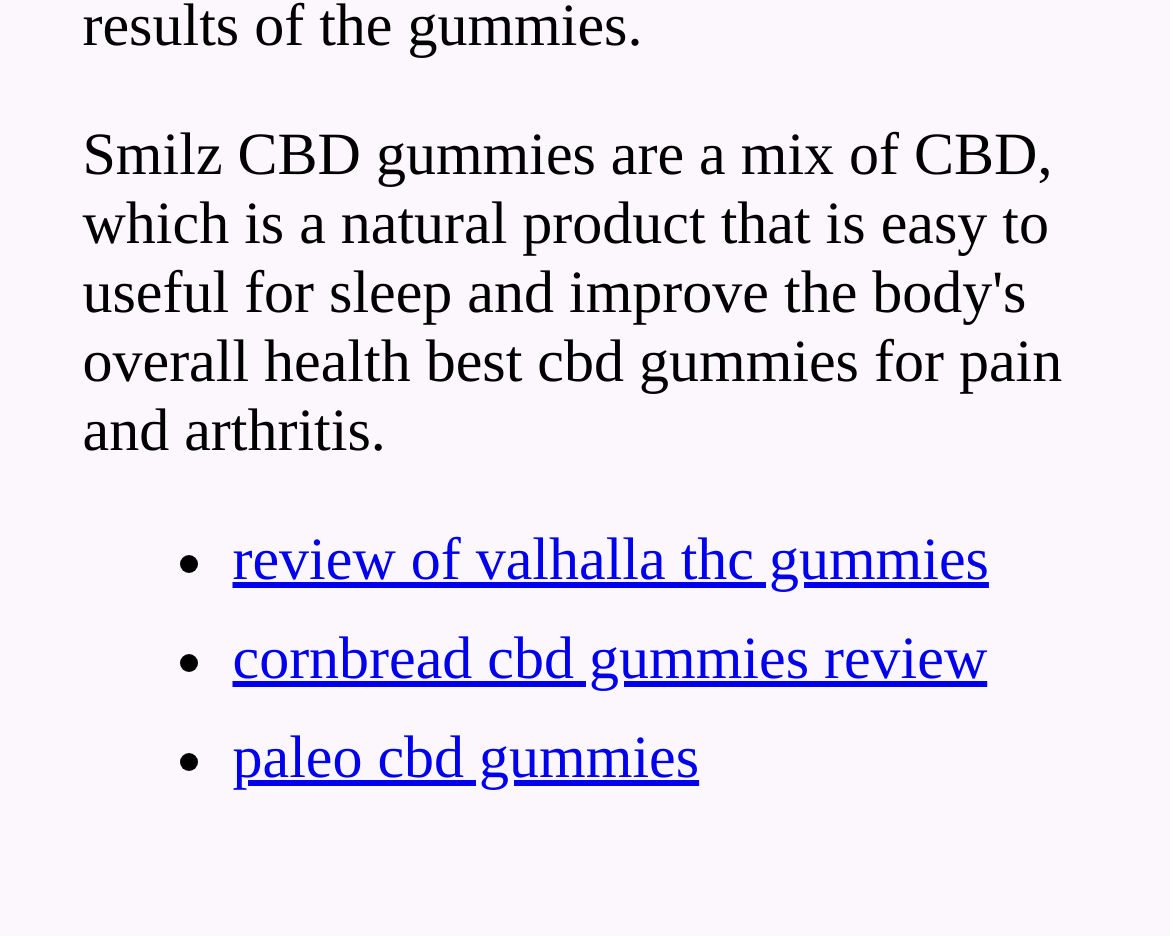How many reviews are listed on the webpage?
Please provide a single word or phrase in response based on the screenshot.

3